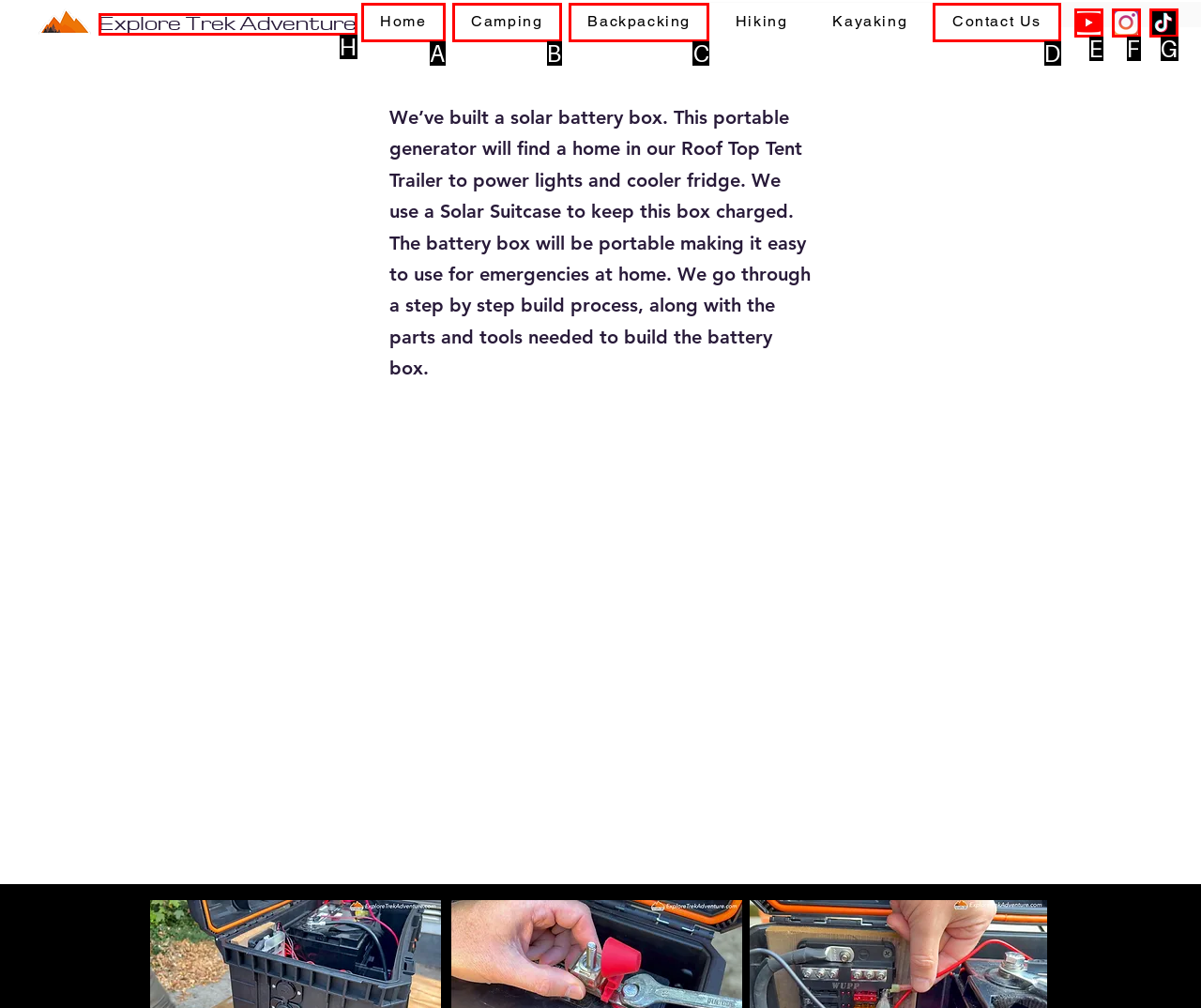Identify which HTML element should be clicked to fulfill this instruction: Contact Us Reply with the correct option's letter.

D